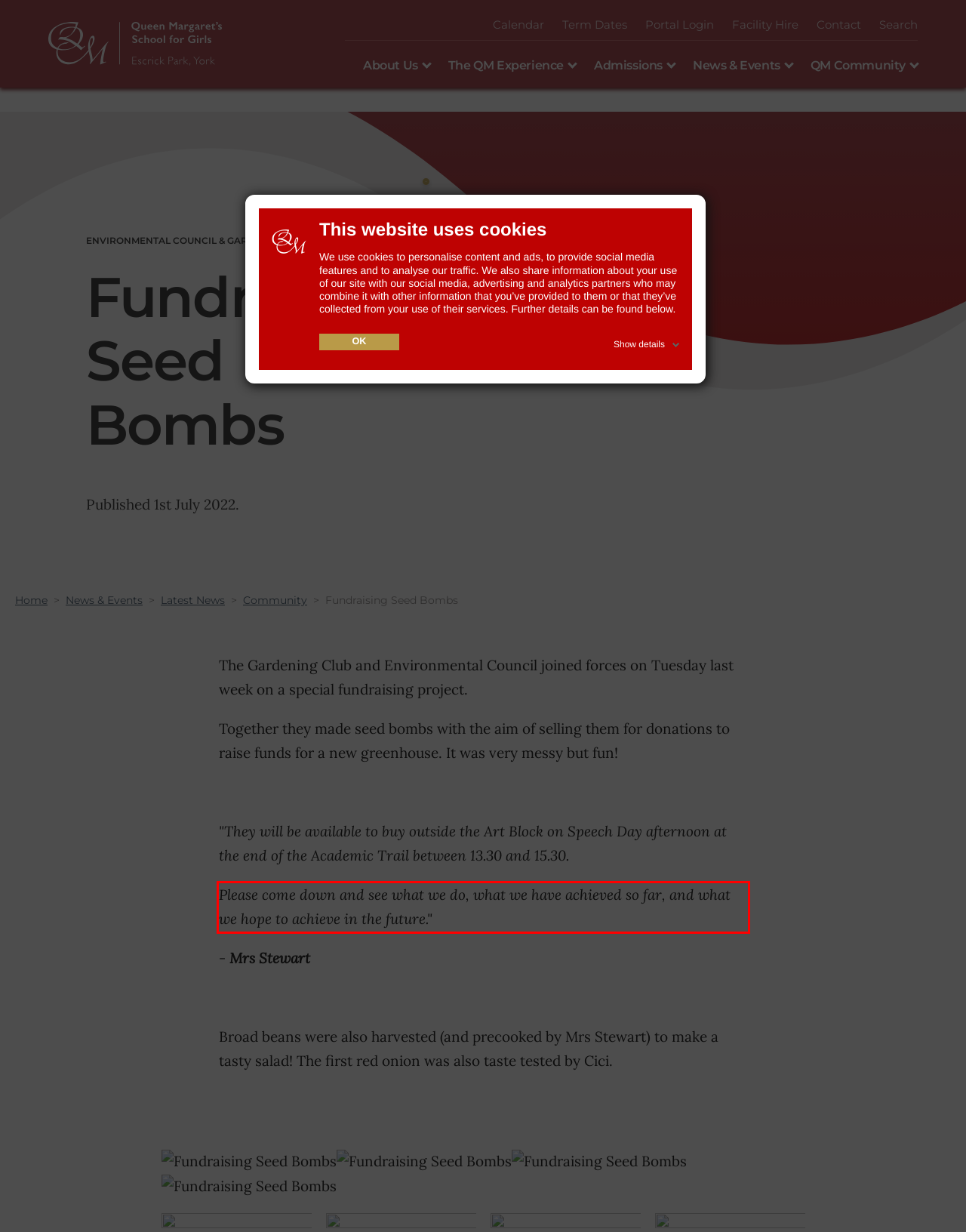Please examine the webpage screenshot containing a red bounding box and use OCR to recognize and output the text inside the red bounding box.

Please come down and see what we do, what we have achieved so far, and what we hope to achieve in the future."